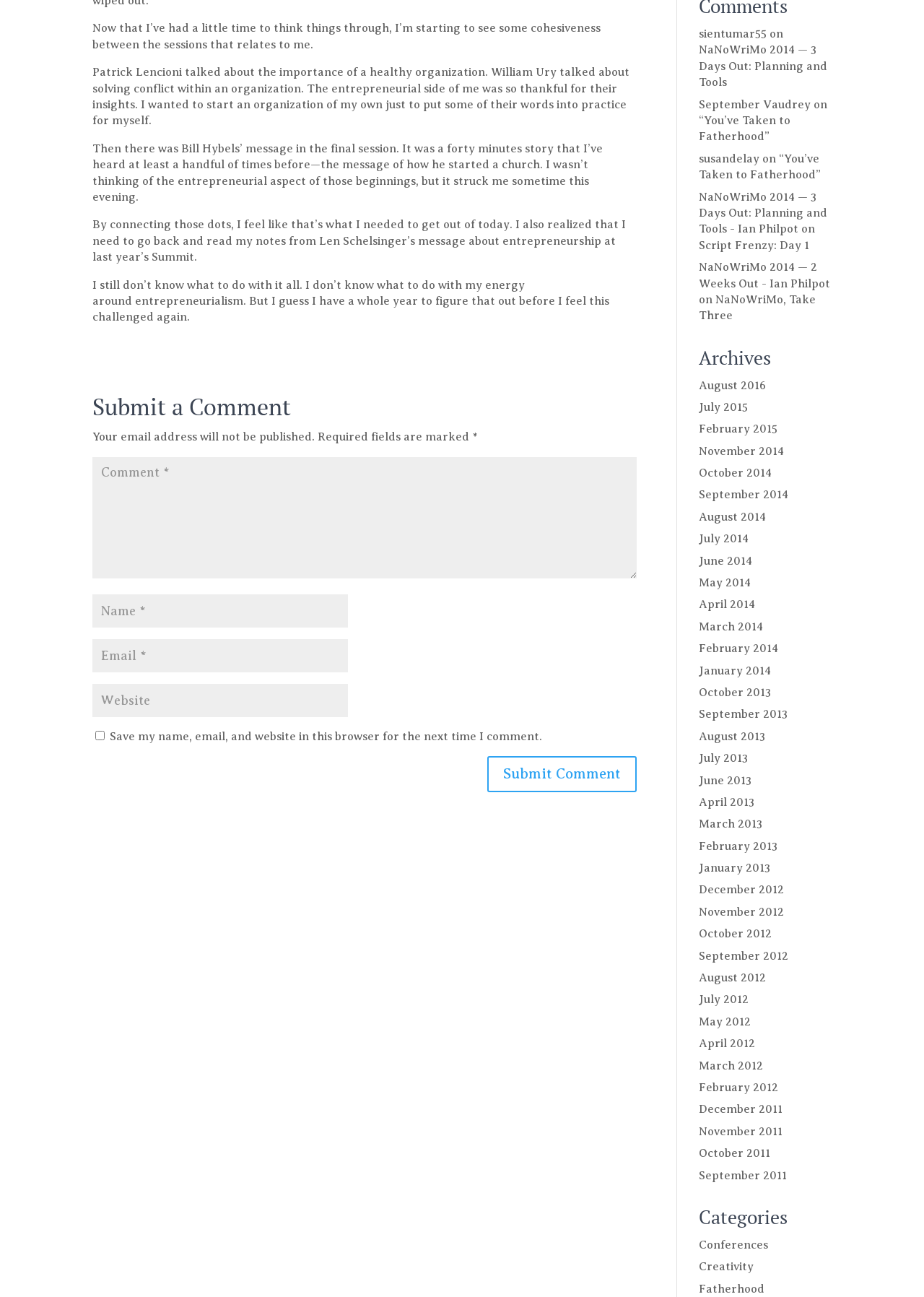Determine the bounding box coordinates for the UI element described. Format the coordinates as (top-left x, top-left y, bottom-right x, bottom-right y) and ensure all values are between 0 and 1. Element description: input value="Name *" name="author"

[0.1, 0.458, 0.377, 0.484]